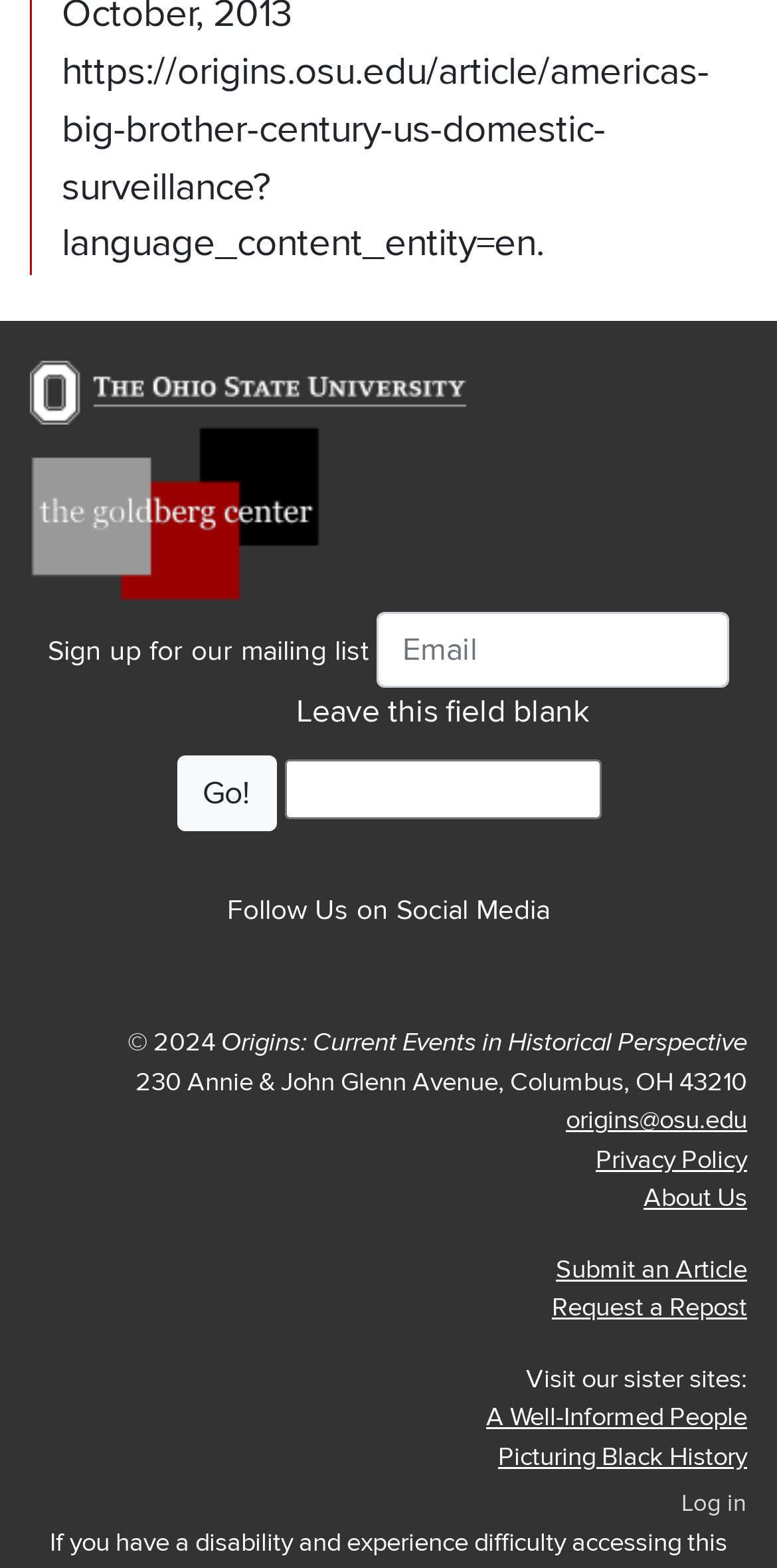Find and indicate the bounding box coordinates of the region you should select to follow the given instruction: "Click Go!".

[0.227, 0.481, 0.355, 0.529]